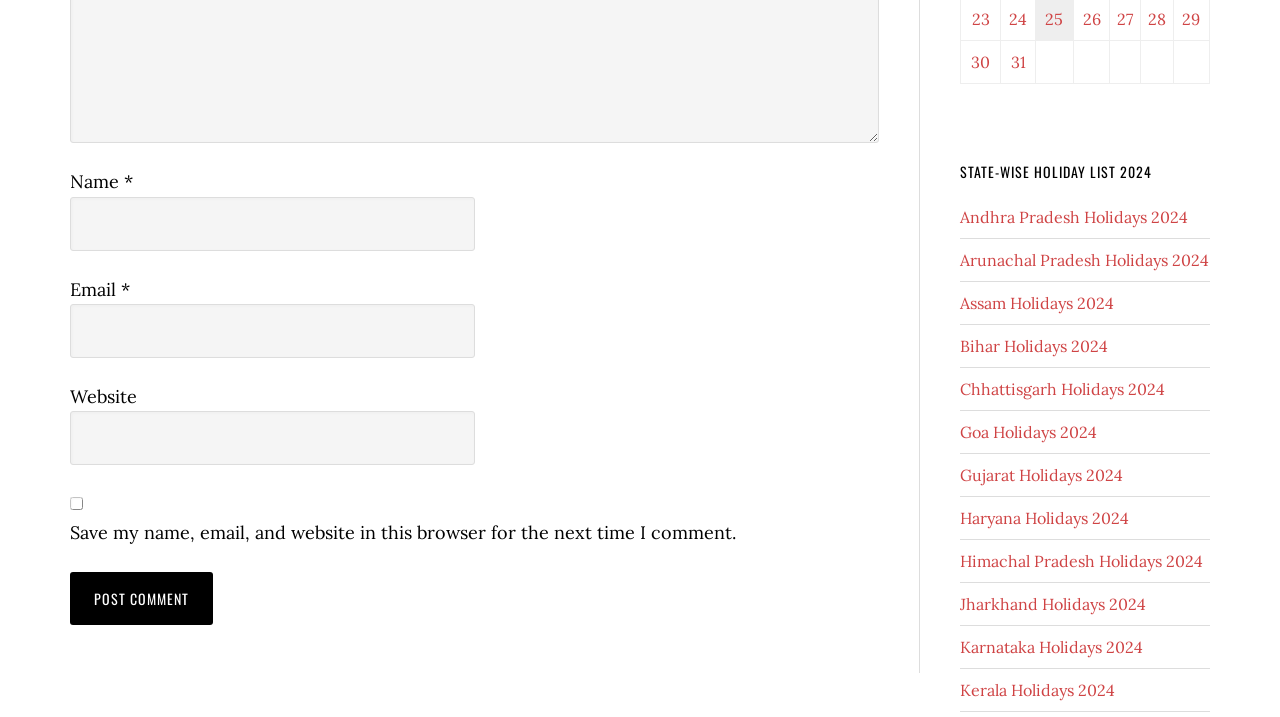Locate the bounding box coordinates of the clickable area needed to fulfill the instruction: "Enter your name".

[0.055, 0.274, 0.371, 0.349]